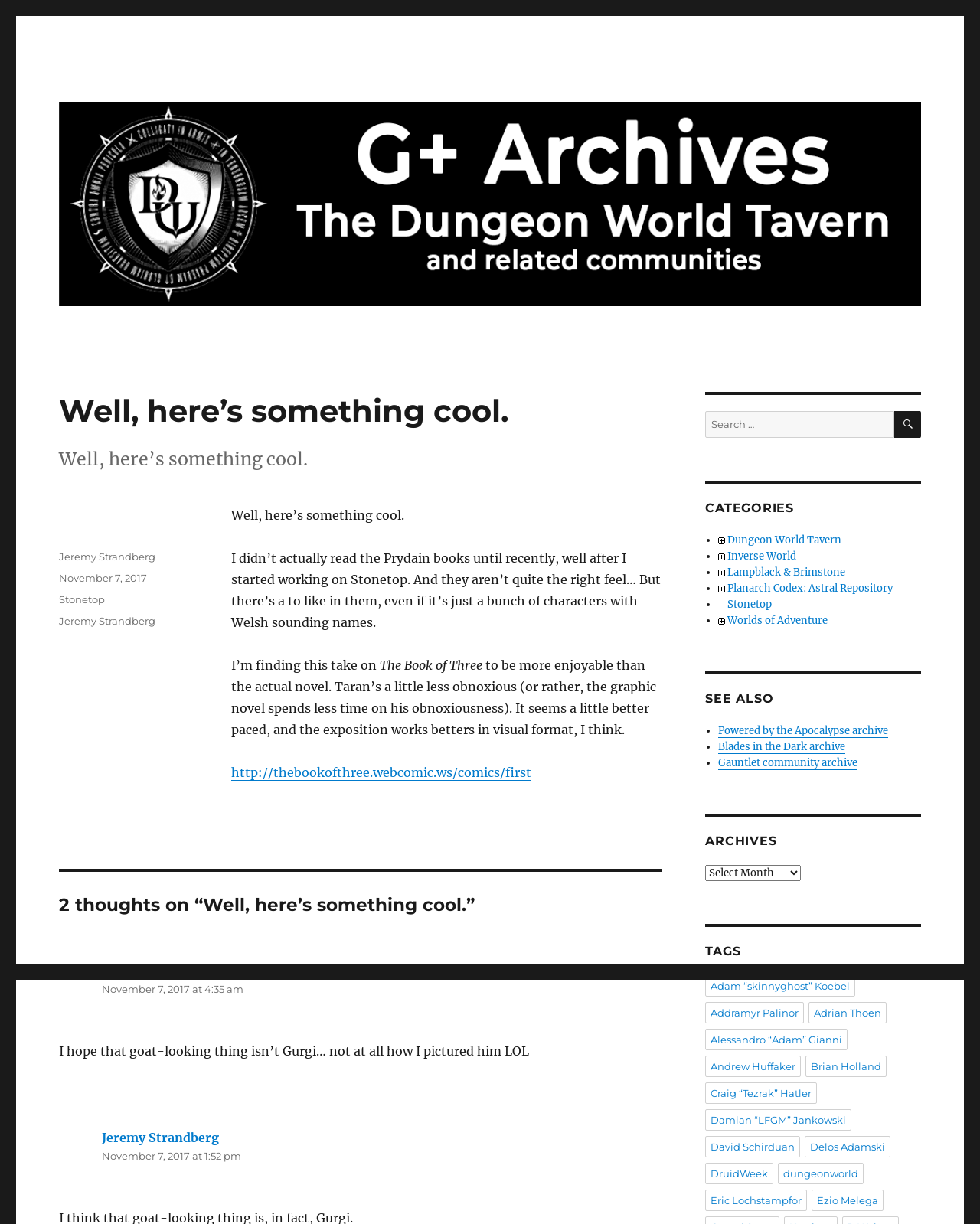Answer with a single word or phrase: 
How many comments are there on the article?

2